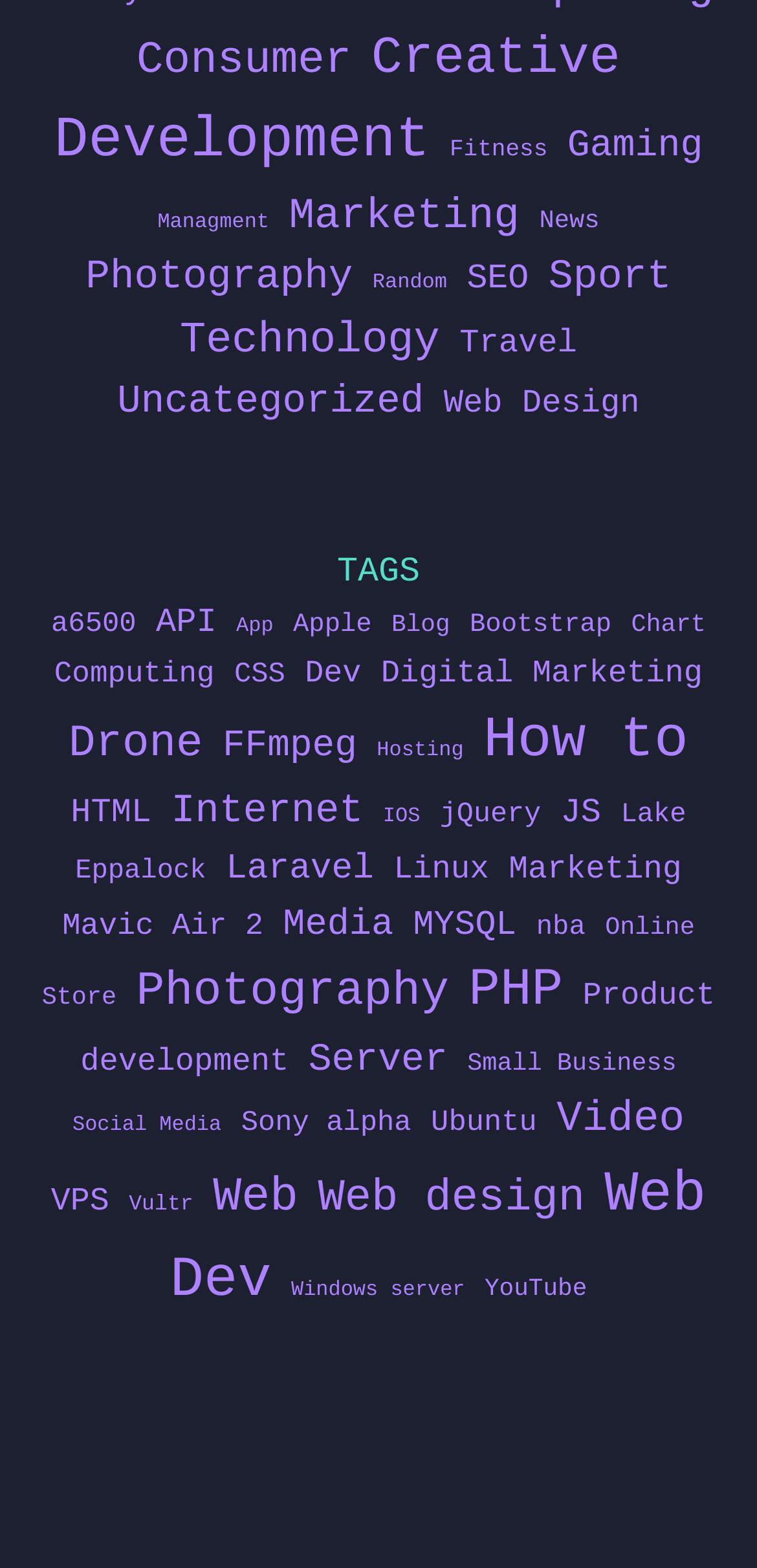Locate the bounding box coordinates of the clickable part needed for the task: "Click on 'Consumer' category".

[0.18, 0.022, 0.464, 0.054]